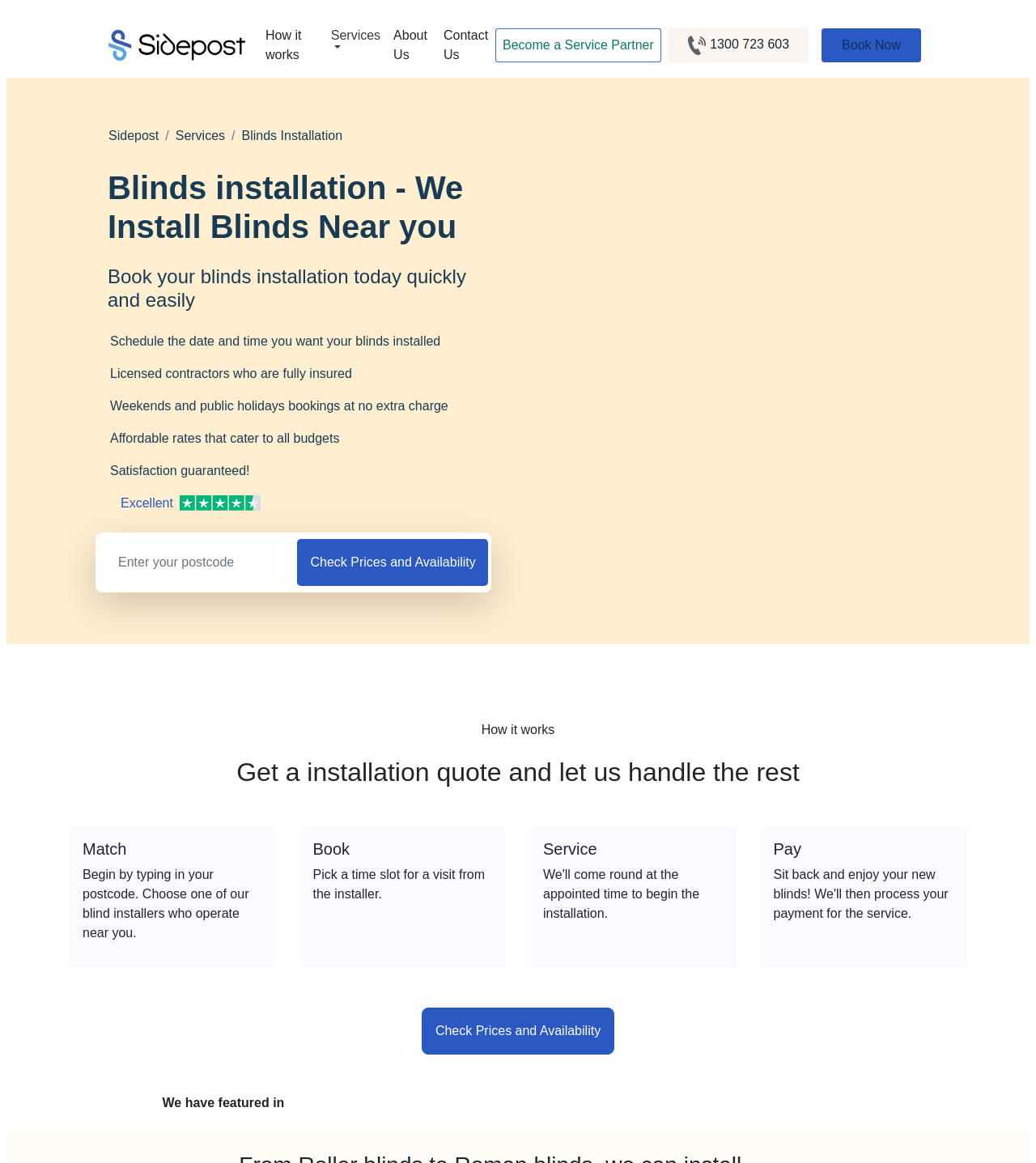Can you show the bounding box coordinates of the region to click on to complete the task described in the instruction: "Contact us"?

None